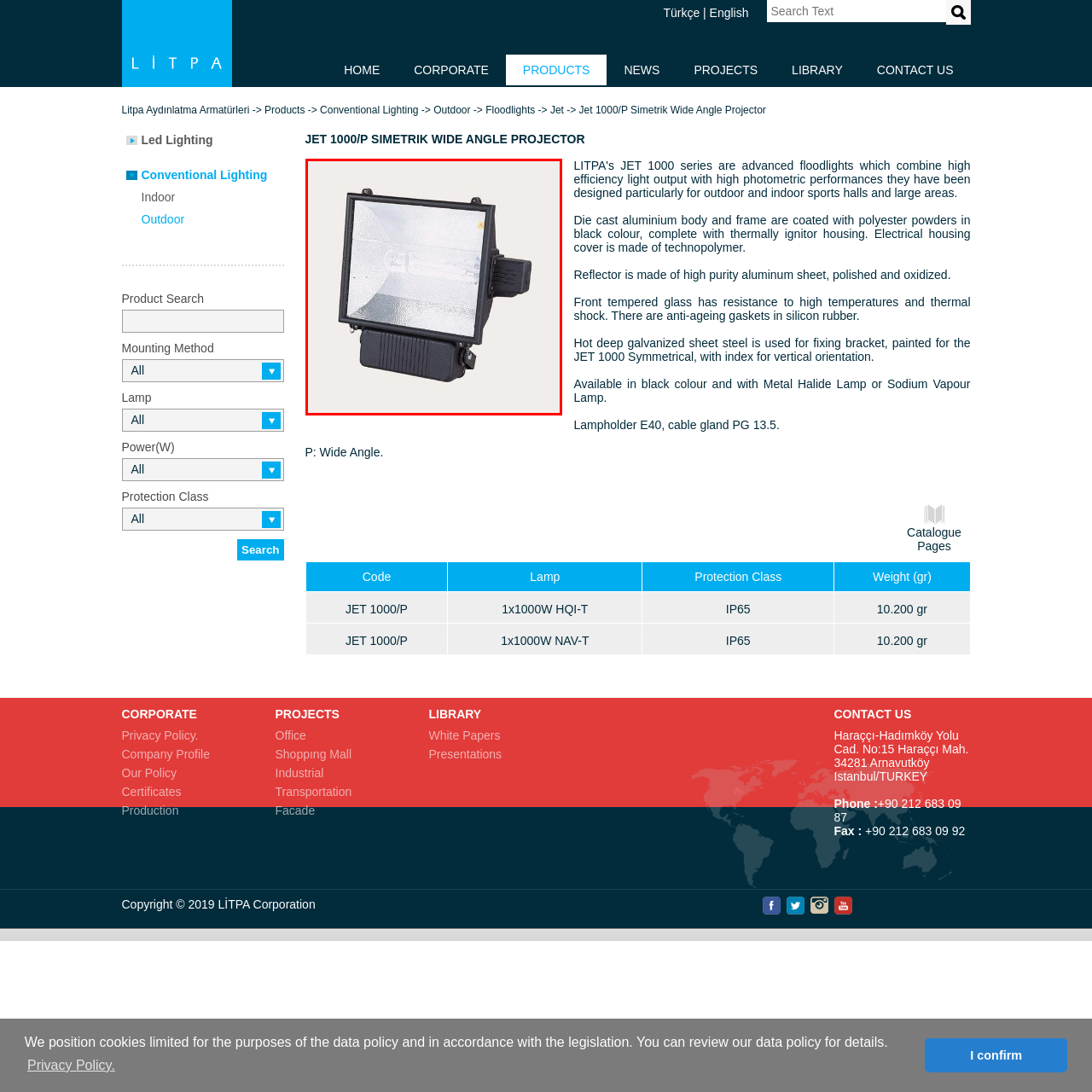Carefully look at the image inside the red box and answer the subsequent question in as much detail as possible, using the information from the image: 
What type of glass is used in the front of the projector?

According to the caption, the front of the projector features 'tempered glass' that can withstand high temperatures and thermal shock, ensuring longevity.